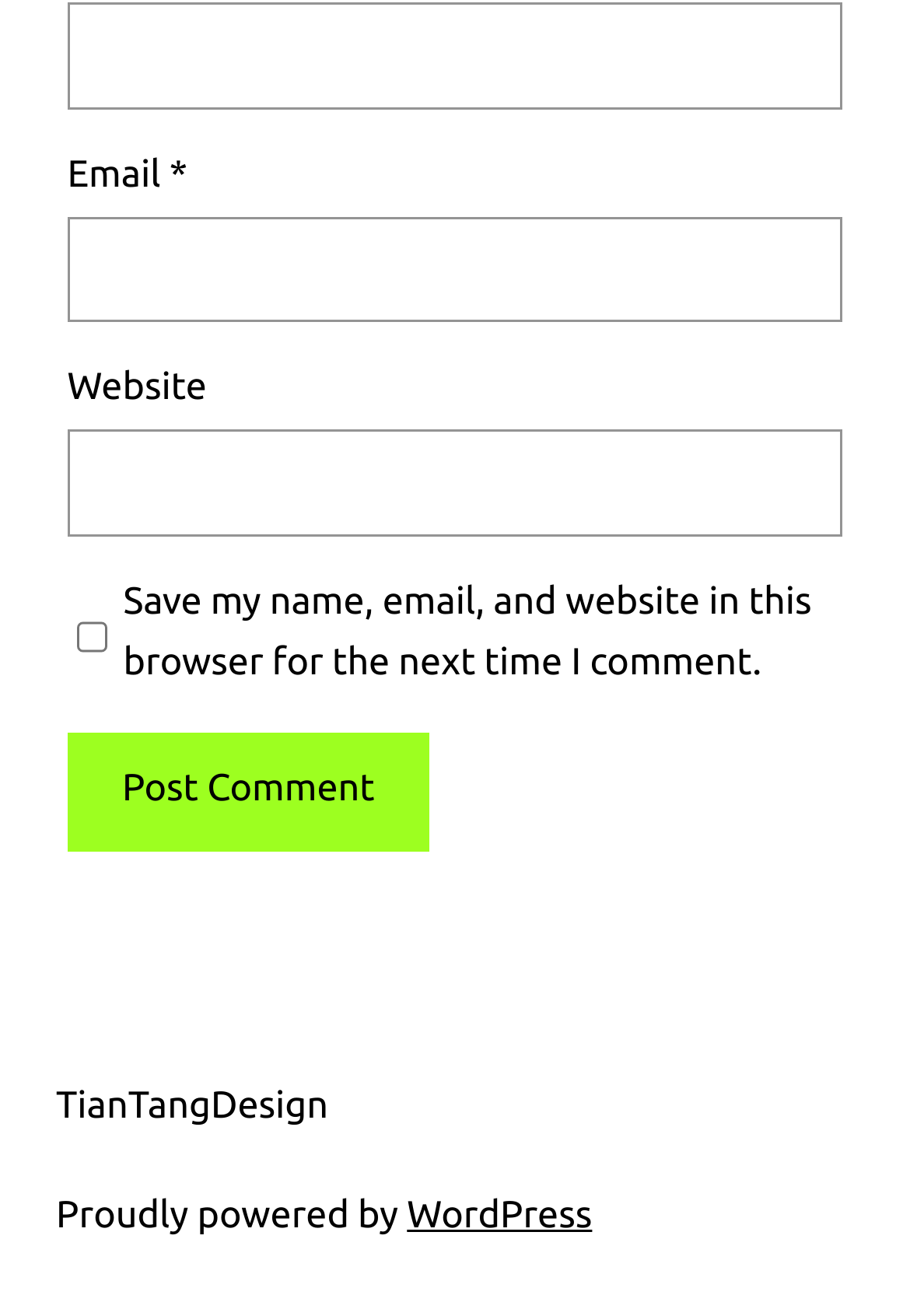Give a concise answer of one word or phrase to the question: 
What is the name of the platform powering the website?

WordPress